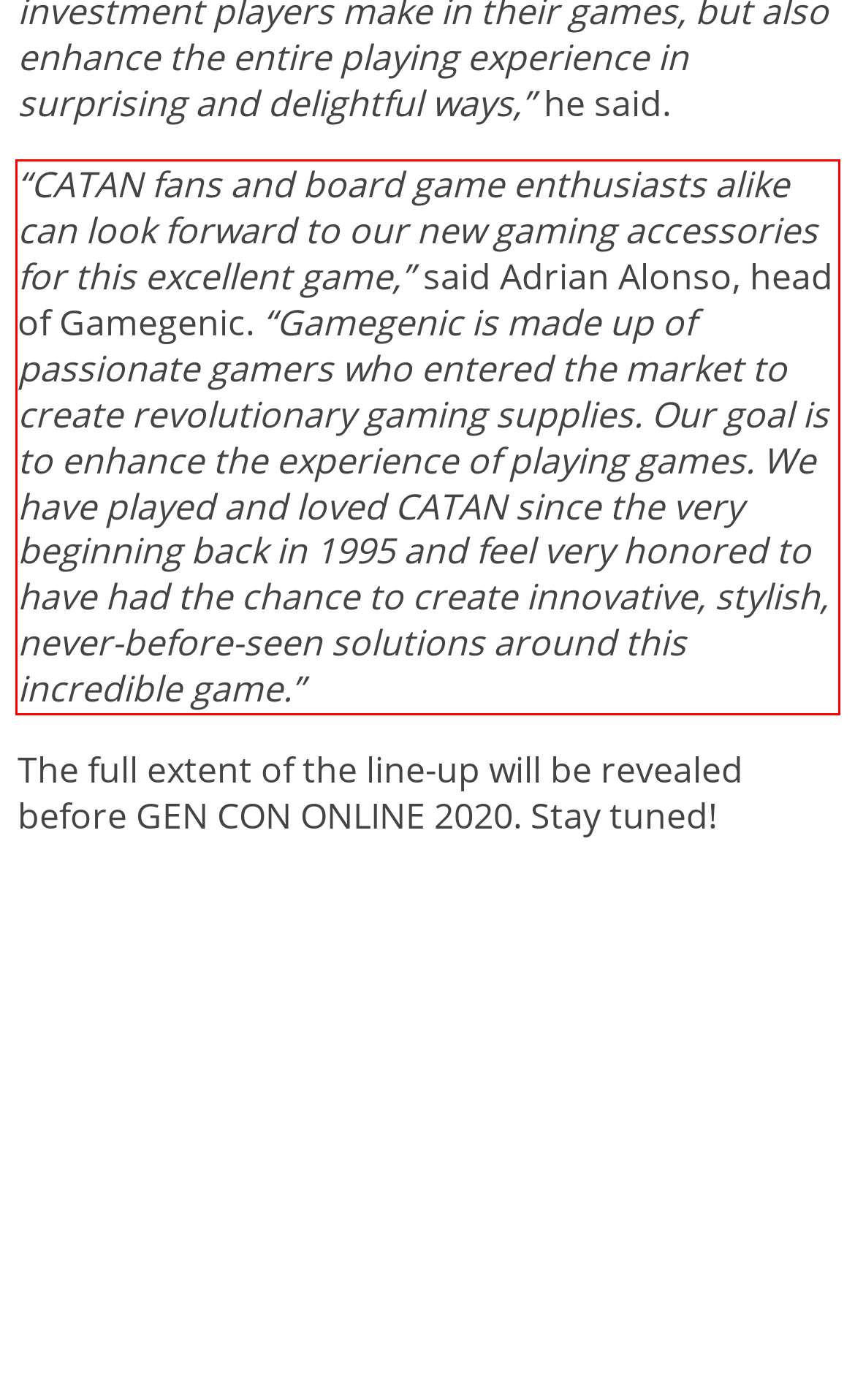You are presented with a webpage screenshot featuring a red bounding box. Perform OCR on the text inside the red bounding box and extract the content.

“CATAN fans and board game enthusiasts alike can look forward to our new gaming accessories for this excellent game,” said Adrian Alonso, head of Gamegenic. “Gamegenic is made up of passionate gamers who entered the market to create revolutionary gaming supplies. Our goal is to enhance the experience of playing games. We have played and loved CATAN since the very beginning back in 1995 and feel very honored to have had the chance to create innovative, stylish, never-before-seen solutions around this incredible game.”